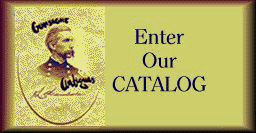Offer a detailed narrative of the scene depicted in the image.

The image features a prominent button inviting visitors to "Enter Our CATALOG," designed for Gunsight Antiques. It showcases a vintage illustration of a man, likely a soldier or historical figure, alongside the text, creating a nostalgic feel that ties into the antique theme of the business. The background is a warm yellow, with a decorative border that enhances the overall aesthetic. This button serves as a gateway for customers to explore the collection of antiques available for purchase, reflecting the family-run business's commitment to quality and history.